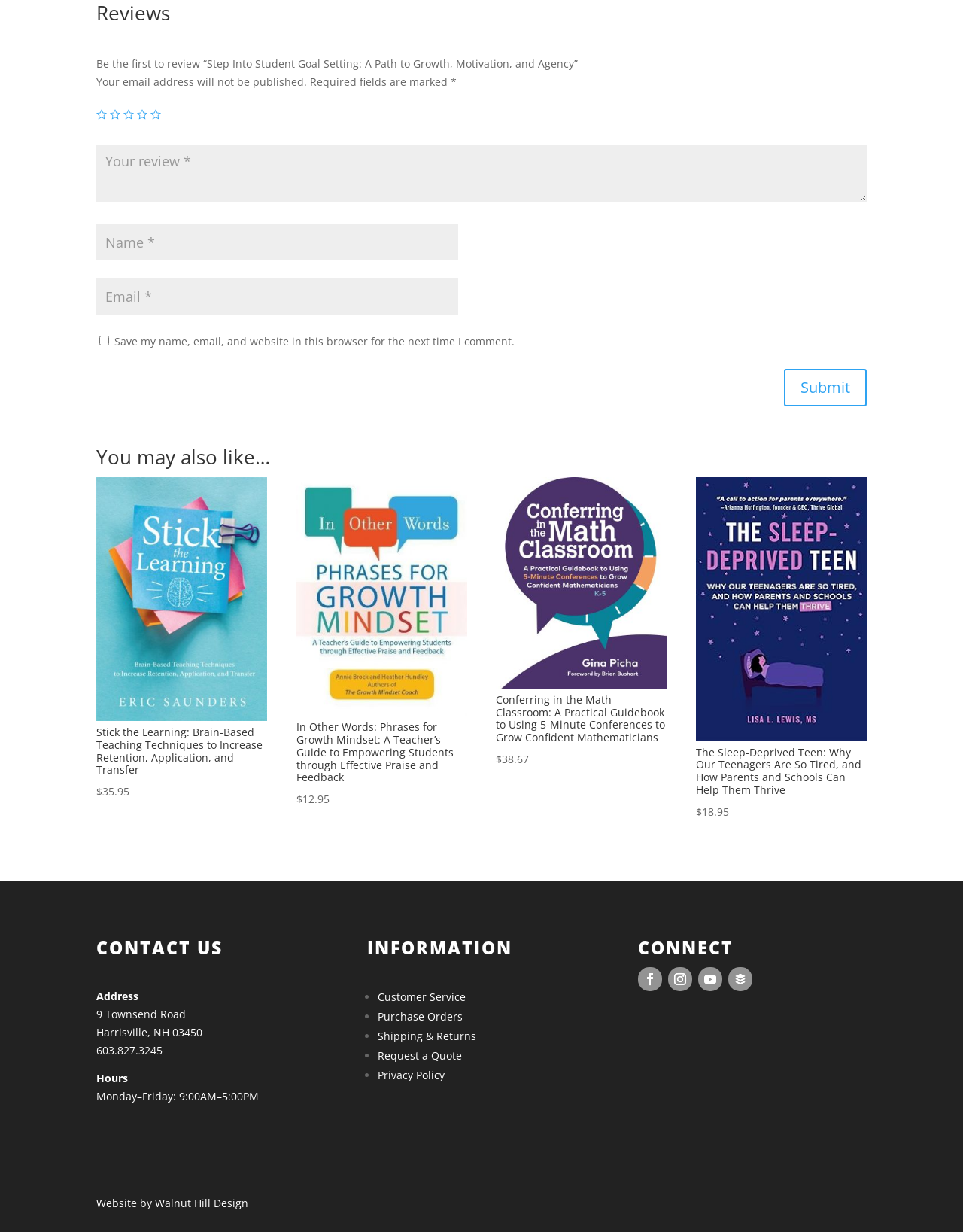Show me the bounding box coordinates of the clickable region to achieve the task as per the instruction: "Click on the 'Character' link".

None